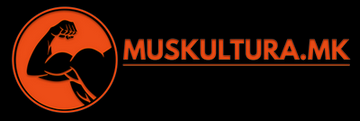What is the graphic element depicted in the logo?
Give a comprehensive and detailed explanation for the question.

The graphic element depicted in the logo is a muscular arm flexing because the caption explicitly states that the logo prominently displays a muscular arm flexing, which symbolizes strength and physical fitness.